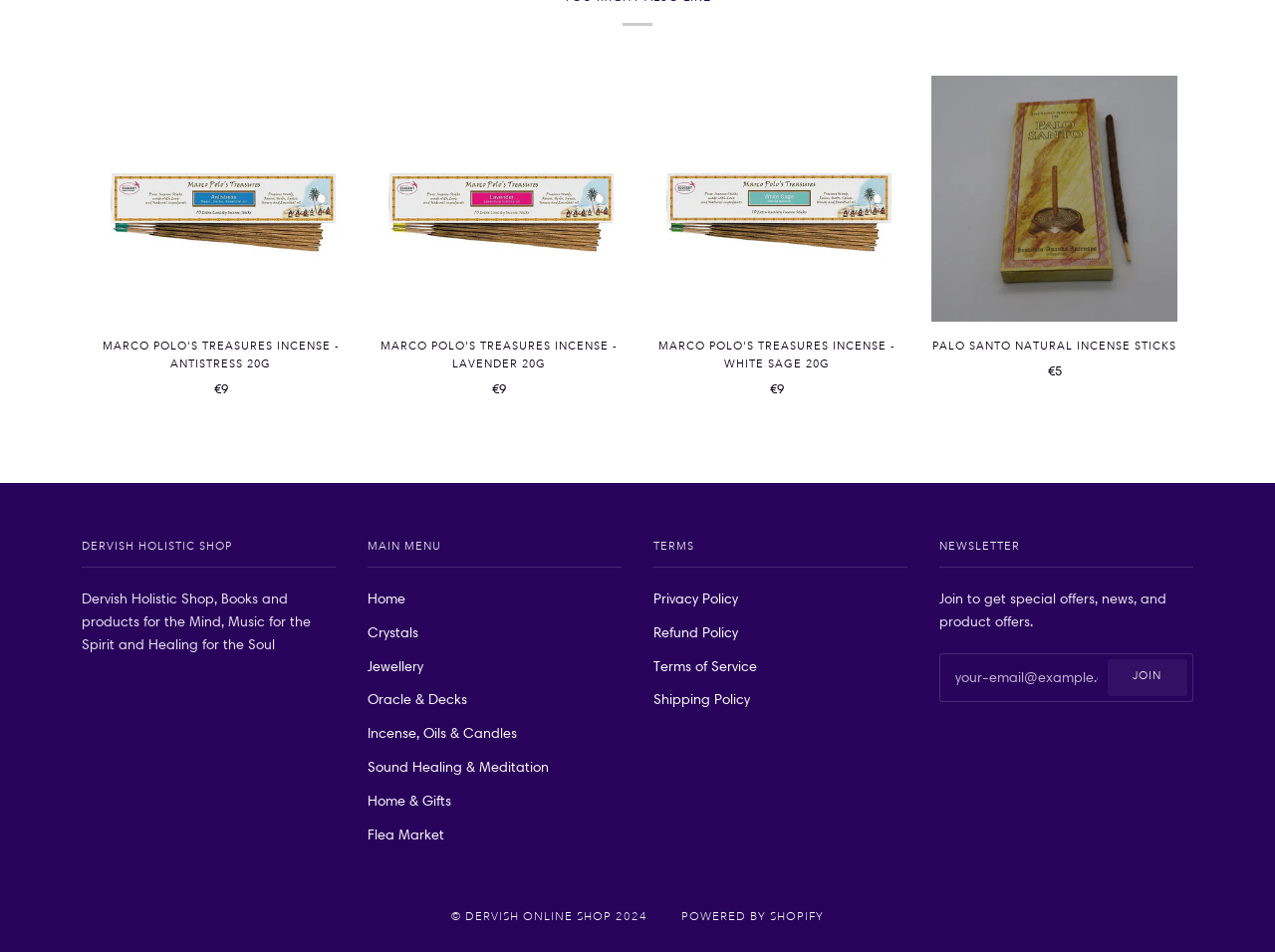Determine the coordinates of the bounding box that should be clicked to complete the instruction: "Click on the 'Post Comment' button". The coordinates should be represented by four float numbers between 0 and 1: [left, top, right, bottom].

None